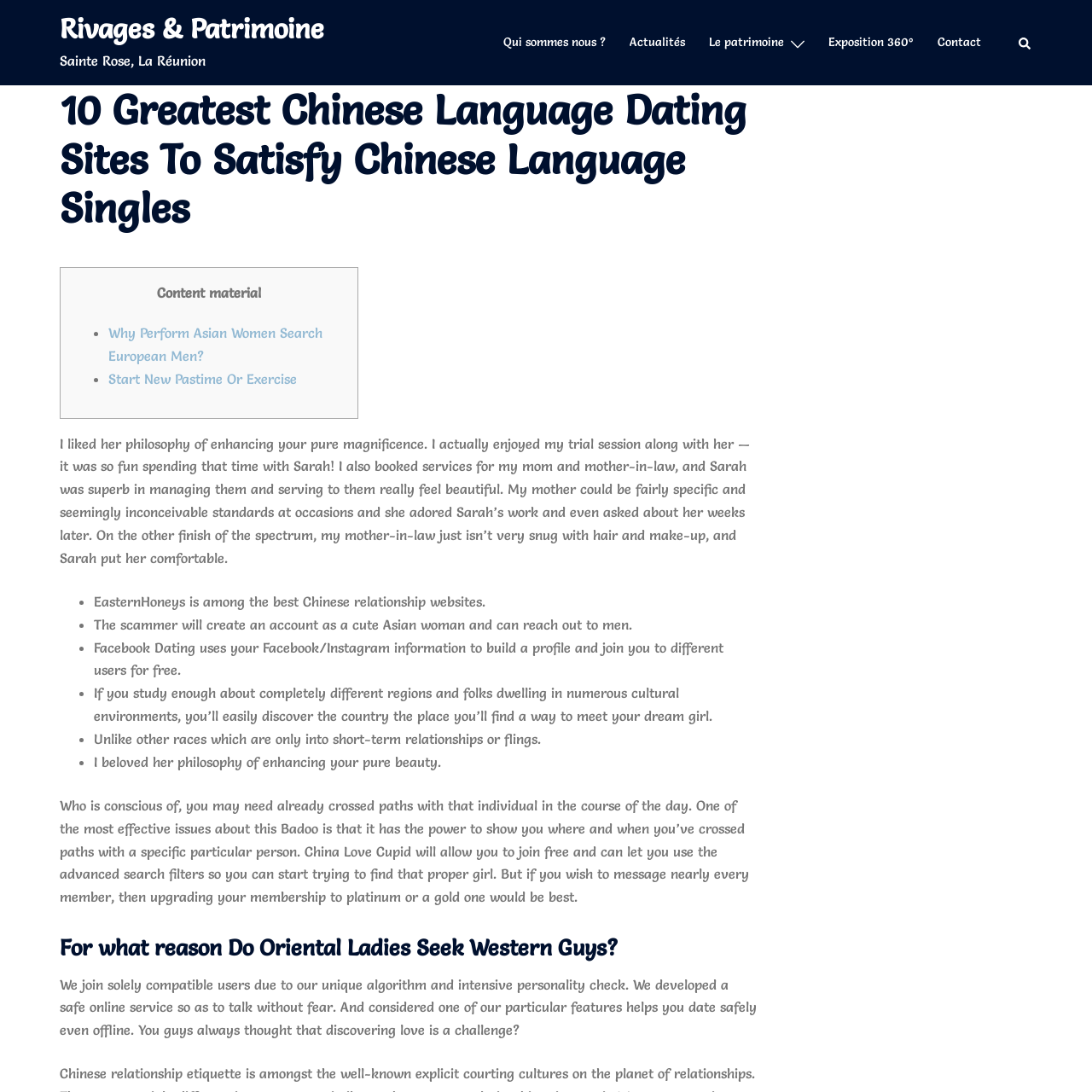Respond with a single word or phrase:
What is the philosophy of enhancing mentioned on the webpage?

Natural beauty